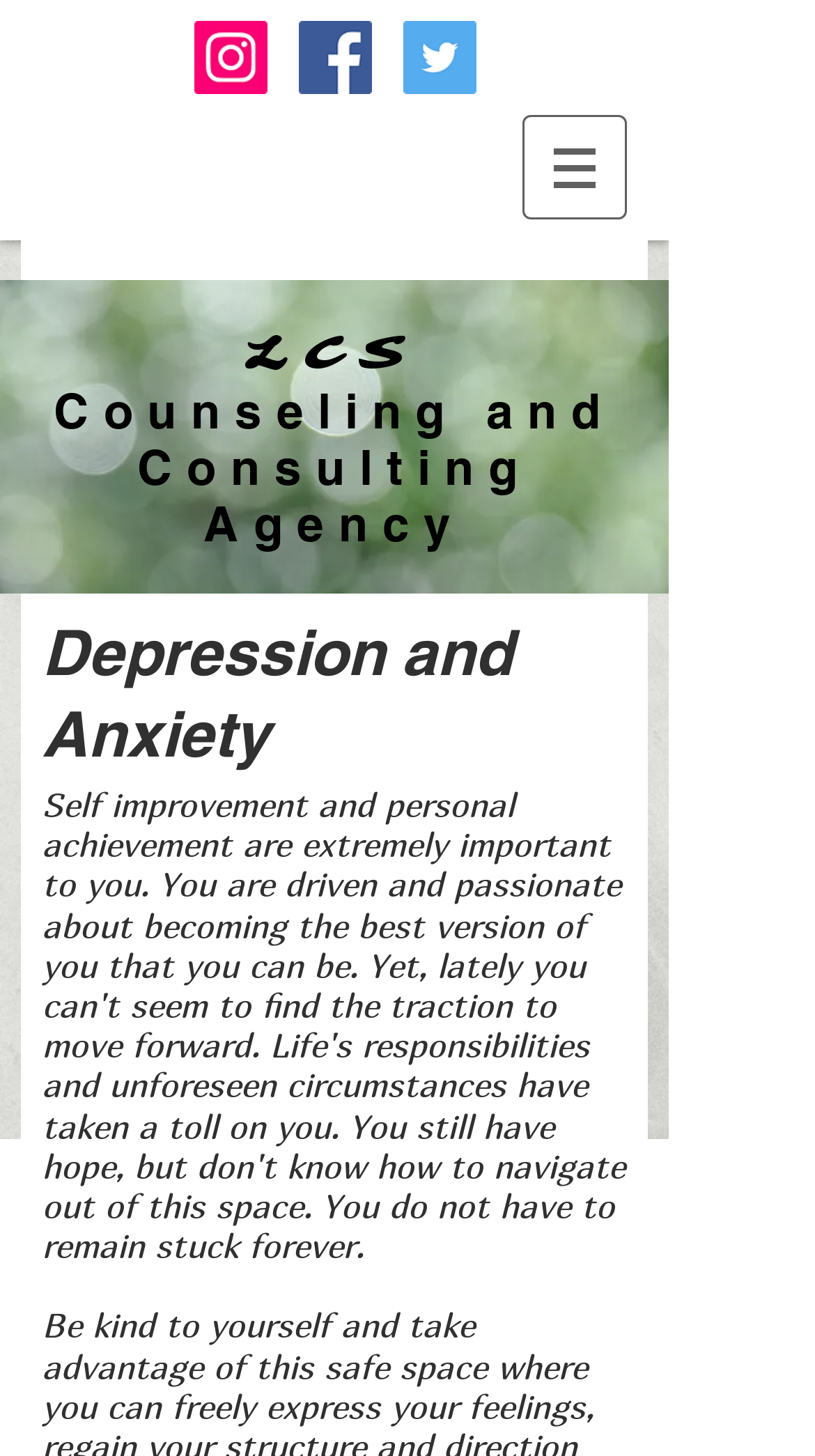Articulate a detailed summary of the webpage's content and design.

The webpage is about Depression and Anxiety, specifically related to counseling. At the top left, there is a social bar with three social media icons: Instagram, Facebook, and Twitter, aligned horizontally. Below the social bar, there is a navigation menu labeled "Site" with a button that has a popup menu. The button is accompanied by an image.

On the left side of the page, there is a large image attributed to Mike Castro Demaria, taking up most of the vertical space. To the right of the image, there are two headings. The first heading is the title of the counseling agency, LCS Counseling and Consulting Agency. Below it, there is a second heading that reads "Depression and Anxiety", which is likely the main topic of the page.